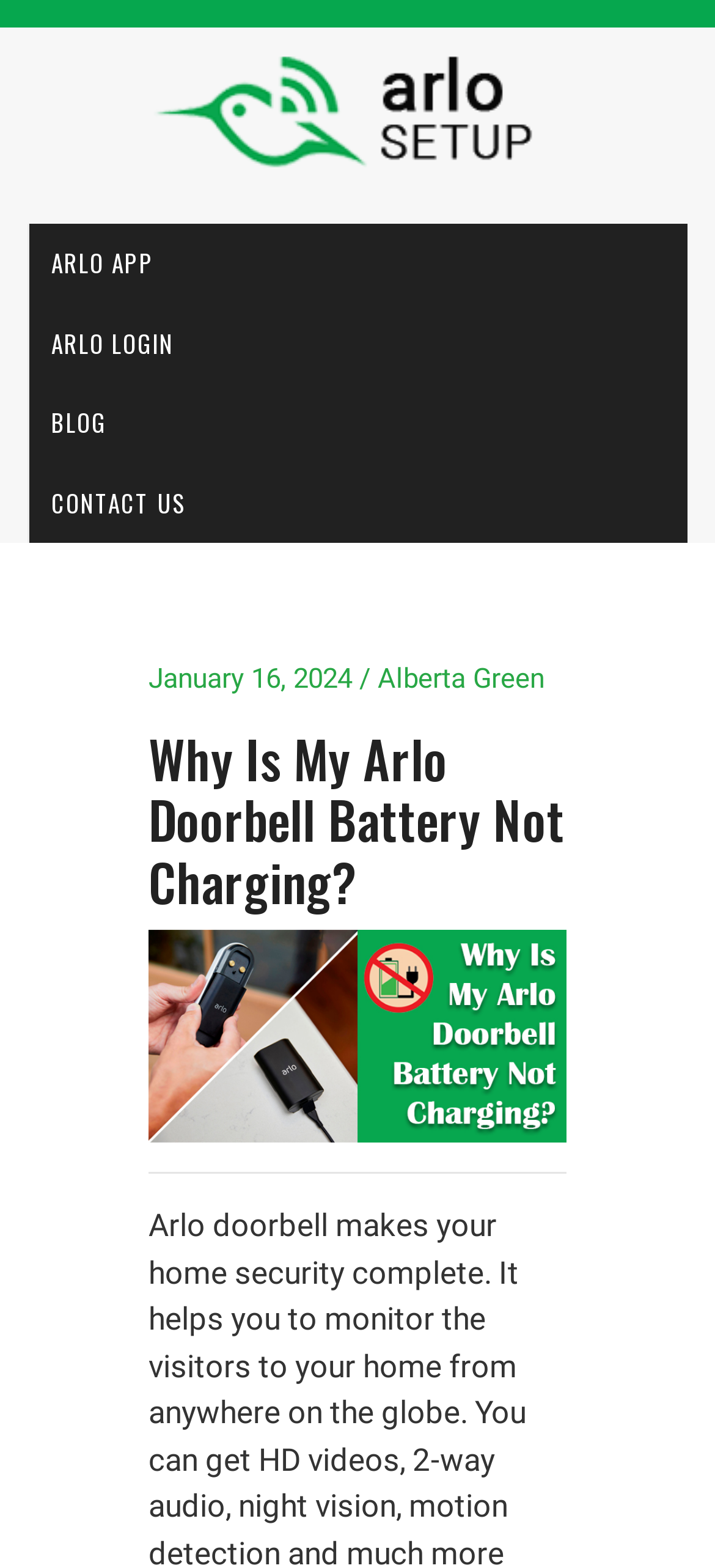Generate a detailed explanation of the webpage's features and information.

The webpage is about troubleshooting Arlo doorbell battery charging issues. At the top, there is a prominent heading that matches the title "Why Is My Arlo Doorbell Battery Not Charging?" Below the heading, there is an image. On the top-left corner, there are four links: "ARLO APP", "ARLO LOGIN", "BLOG", and "CONTACT US", arranged vertically. 

On the top-right corner, there is a link "arlo setup" accompanied by a small image with the same label. 

Further down, there is a static text indicating the date "January 16, 2024" and the author "Alberta Green".